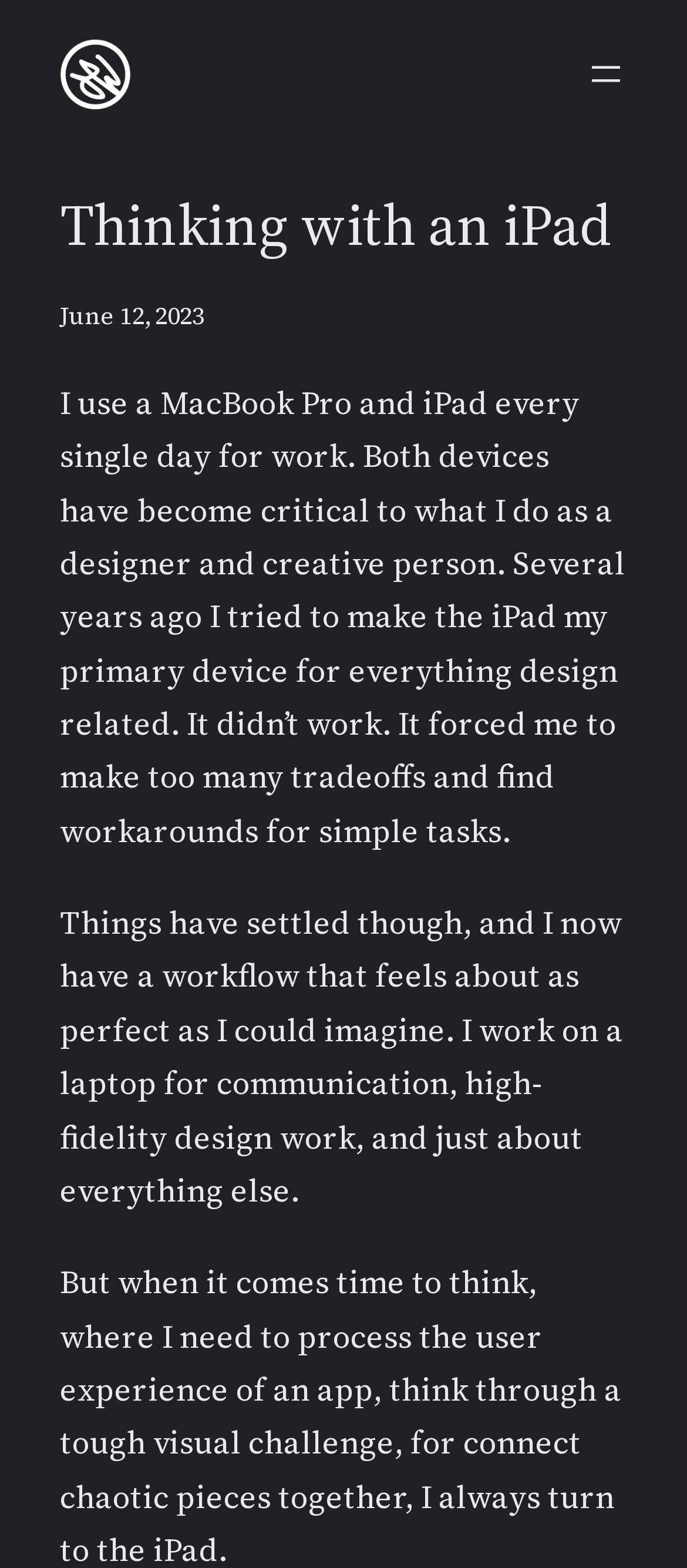Answer the following inquiry with a single word or phrase:
What is the author's profession?

Designer